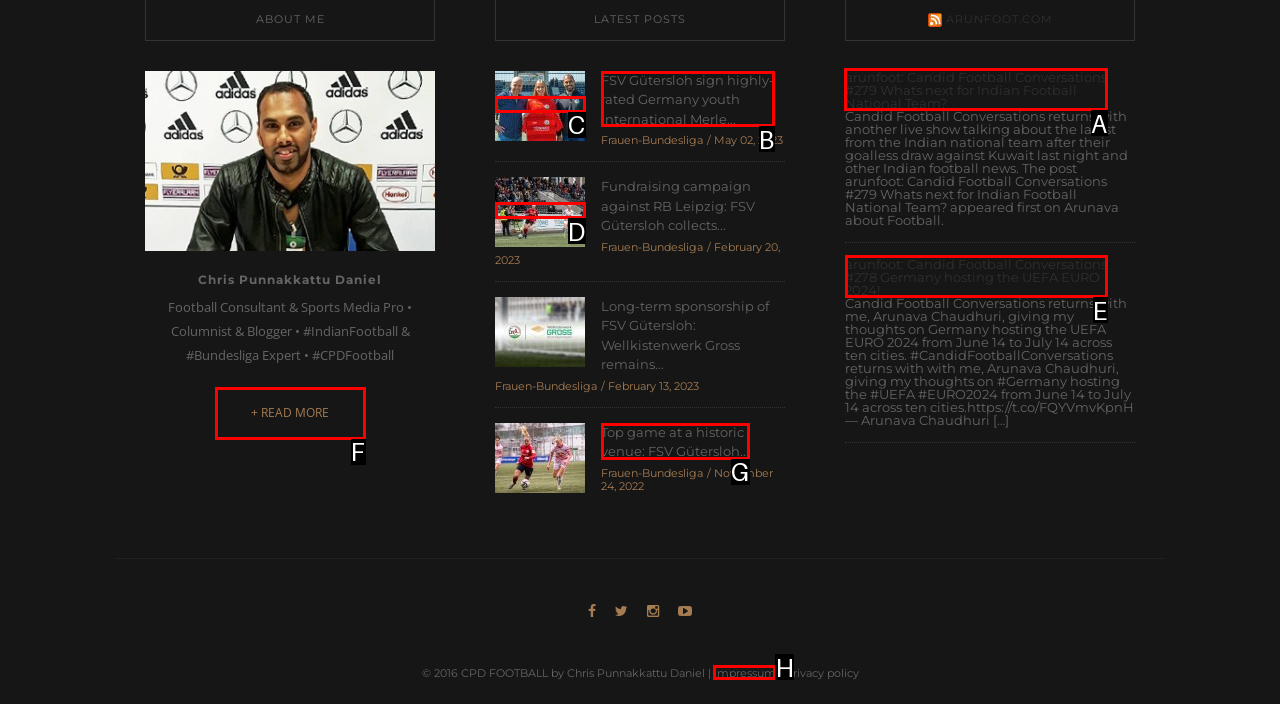Identify the correct UI element to click on to achieve the task: Read the article about Candid Football Conversations. Provide the letter of the appropriate element directly from the available choices.

A